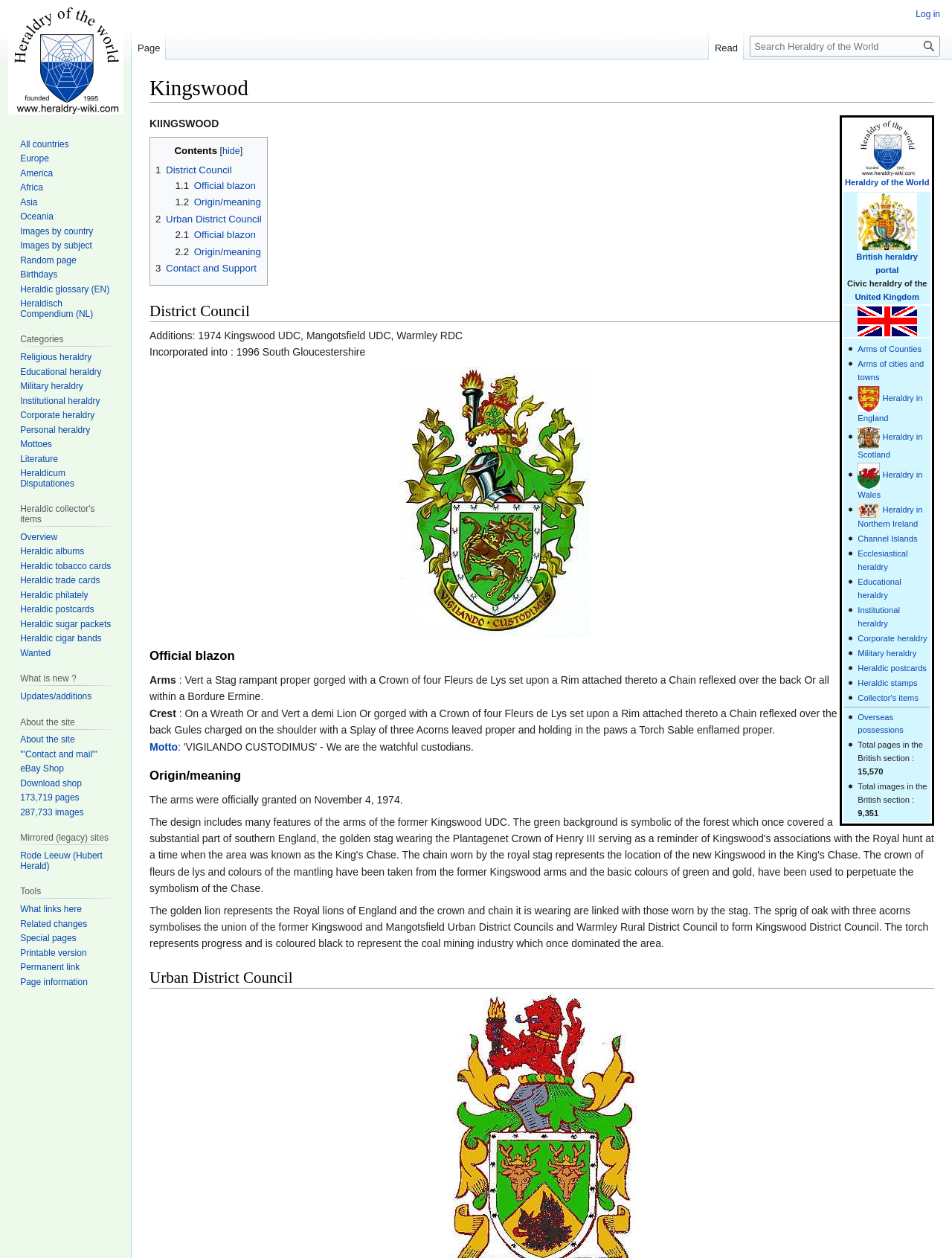Show the bounding box coordinates for the element that needs to be clicked to execute the following instruction: "Click on the link to Heraldry of the World". Provide the coordinates in the form of four float numbers between 0 and 1, i.e., [left, top, right, bottom].

[0.887, 0.141, 0.976, 0.148]